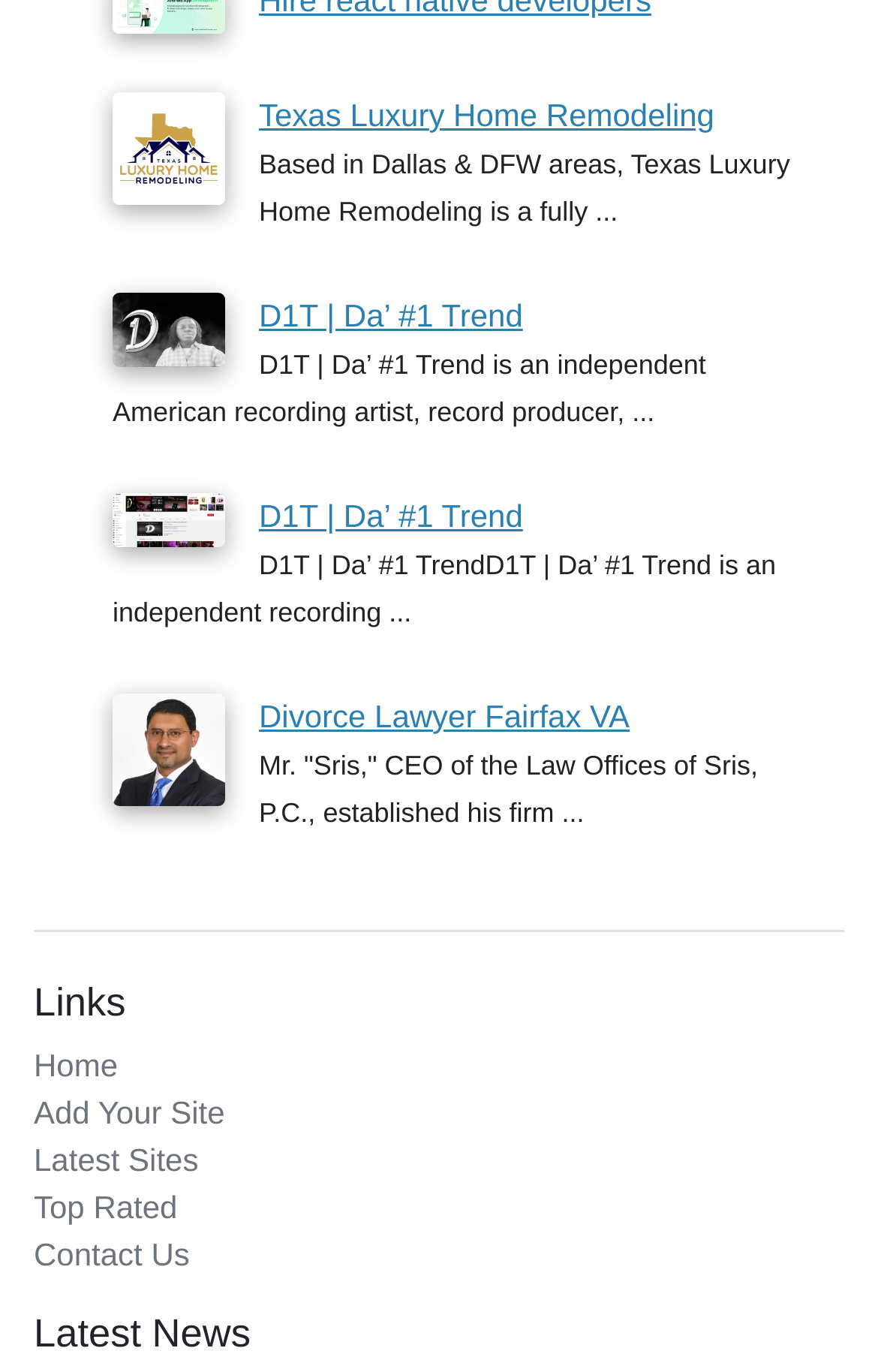Please find the bounding box coordinates of the element that must be clicked to perform the given instruction: "Visit the contact page". The coordinates should be four float numbers from 0 to 1, i.e., [left, top, right, bottom].

None